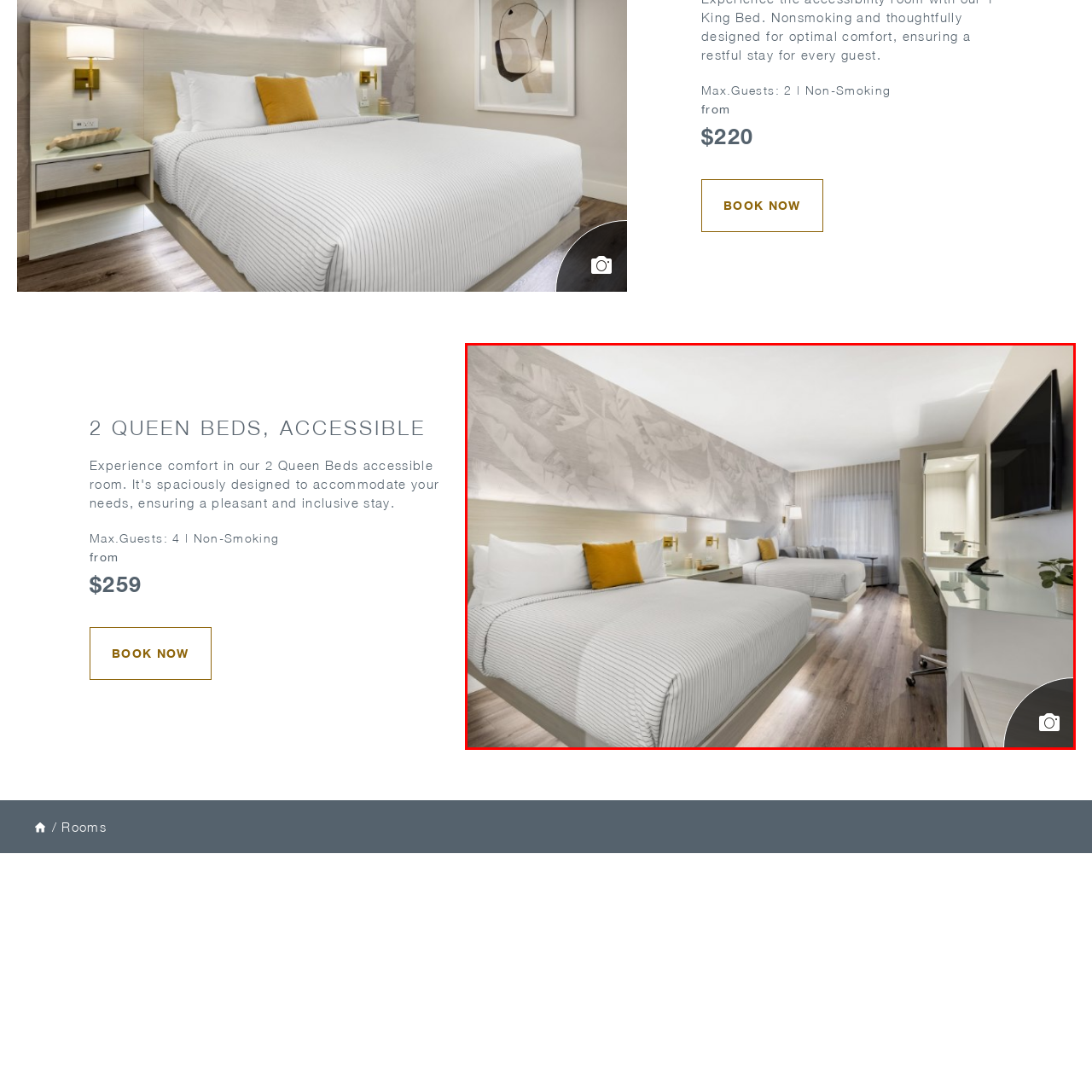How many guests can the room accommodate?
Examine the image within the red bounding box and provide a comprehensive answer to the question.

The caption explicitly states that the room provides an ideal retreat for up to four guests, indicating its capacity to accommodate a small group of people.